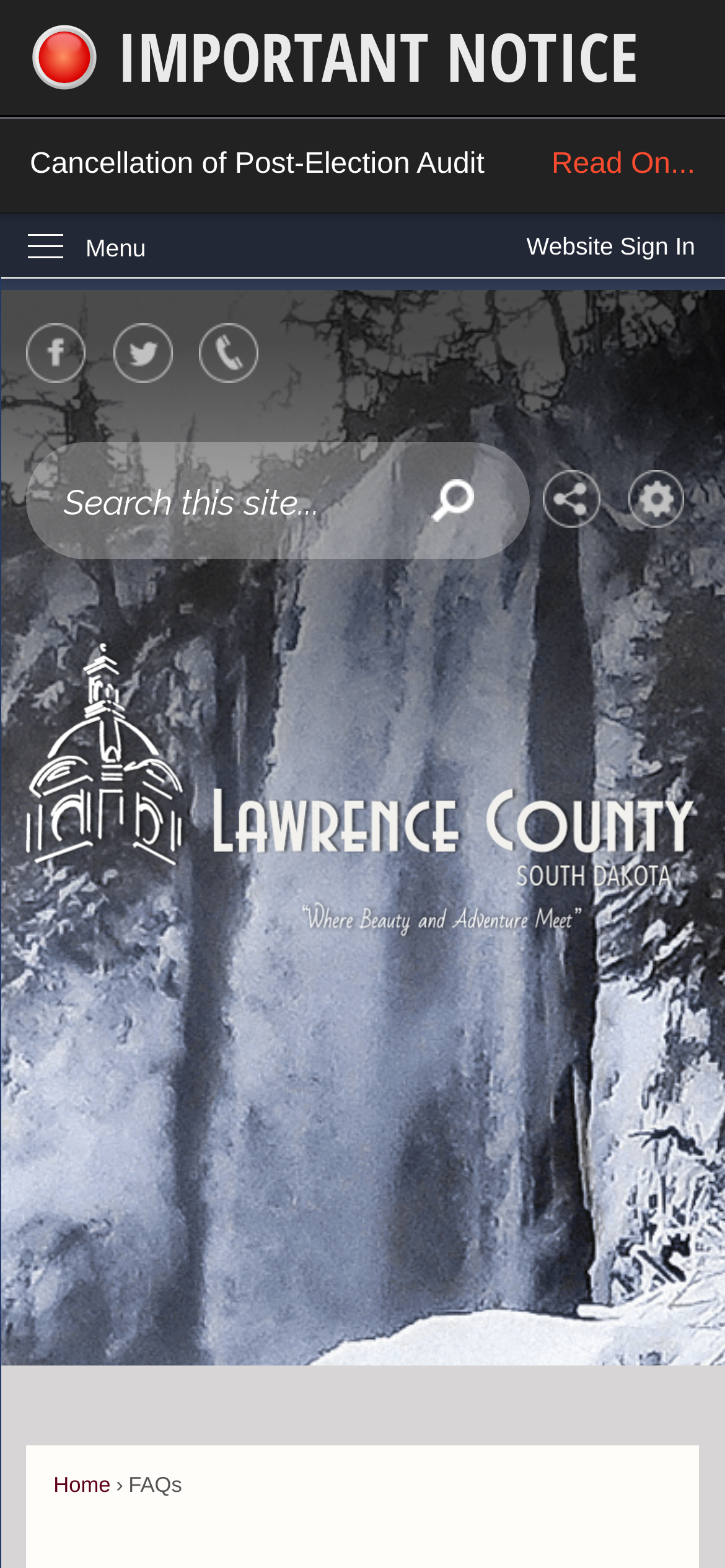Find the bounding box coordinates of the clickable element required to execute the following instruction: "Share this page". Provide the coordinates as four float numbers between 0 and 1, i.e., [left, top, right, bottom].

[0.732, 0.282, 0.847, 0.354]